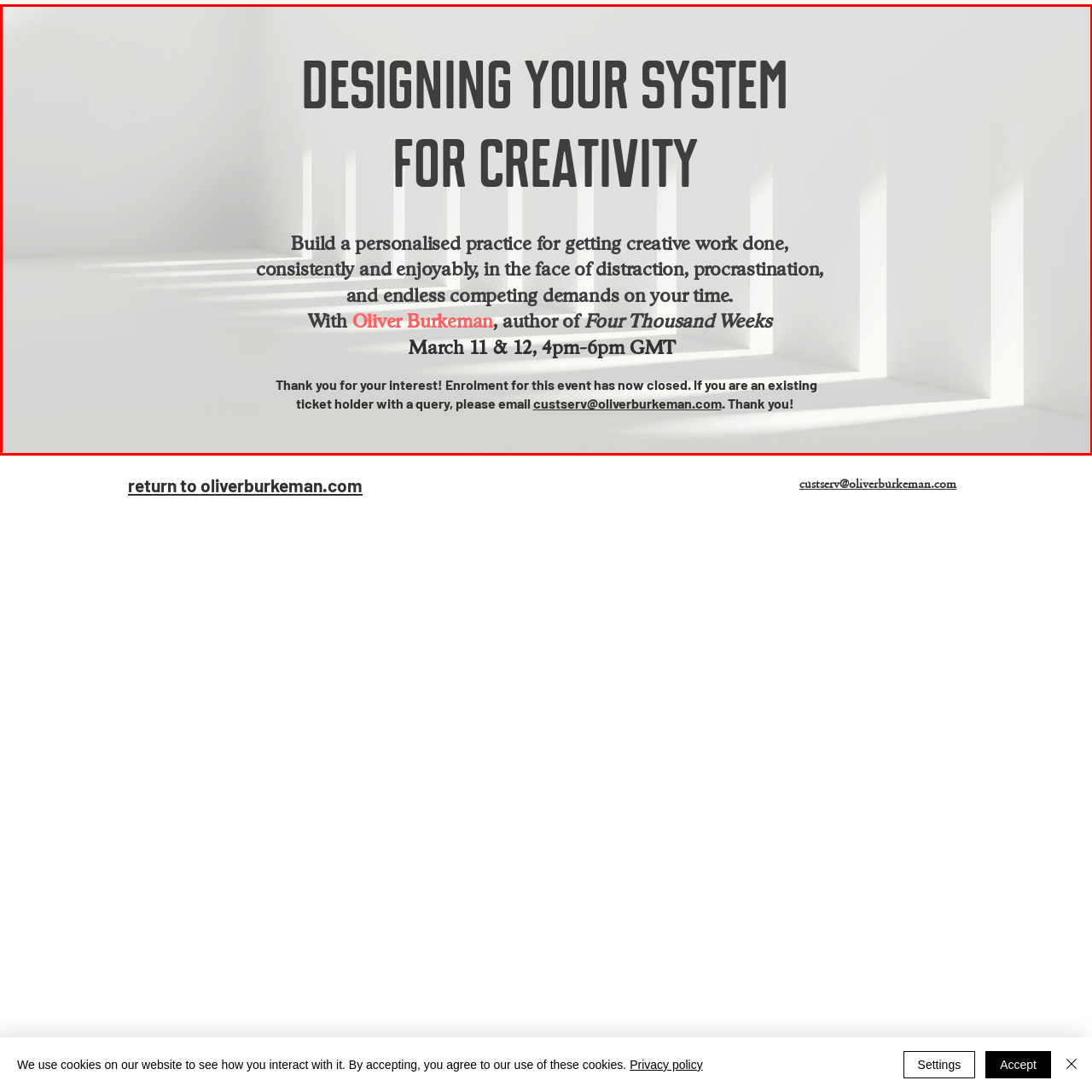Look at the image inside the red boundary and respond to the question with a single word or phrase: What is the author's name of the book mentioned?

Oliver Burkeman